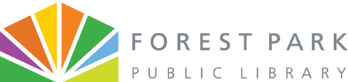Answer the following inquiry with a single word or phrase:
What is the purpose of using this logo?

To promote a significant announcement